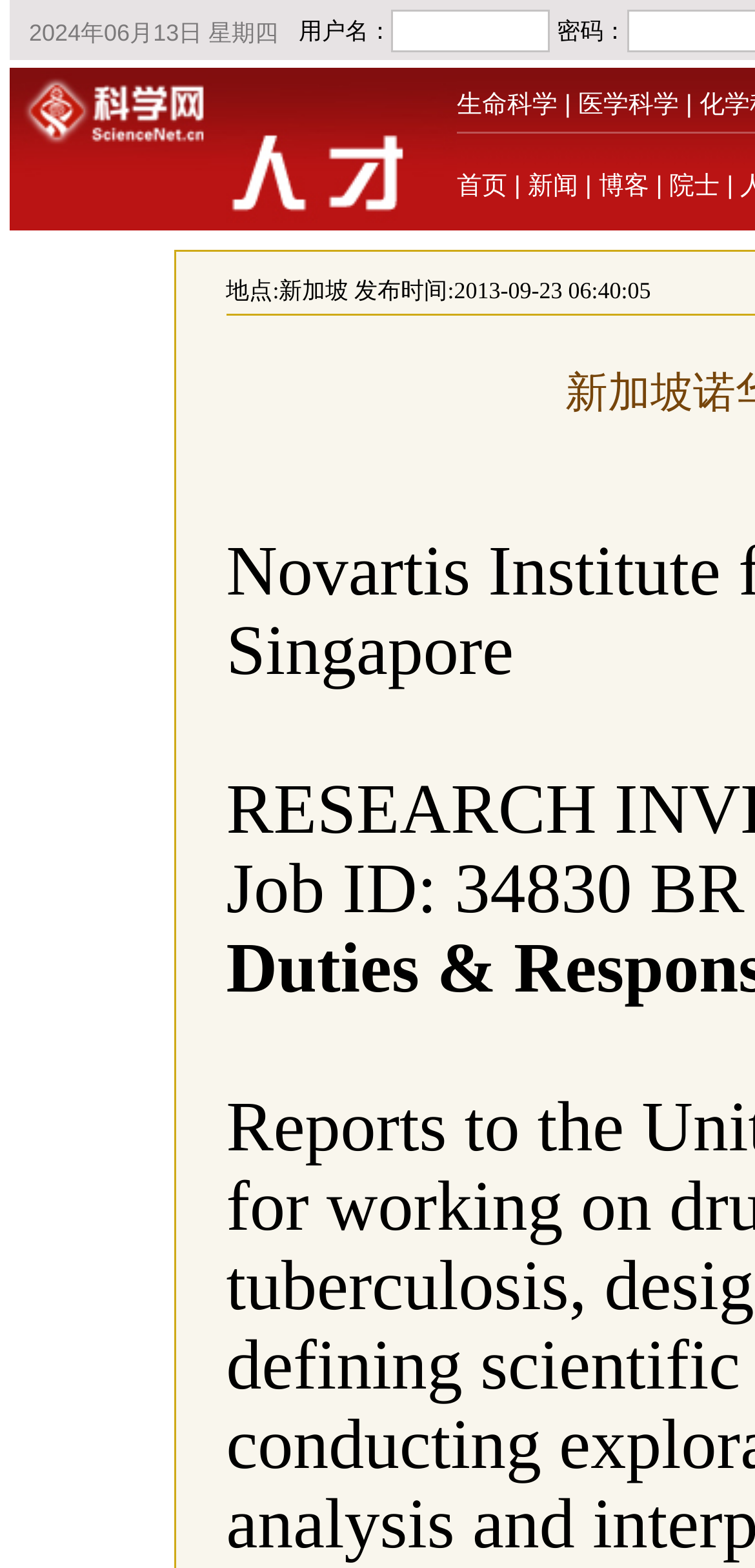What is the current page about?
Using the image, provide a detailed and thorough answer to the question.

The webpage contains a 'Job ID' and a description, which indicates that the current page is about a job recruitment. The presence of links like '首页' and '新闻' also suggests that this is a specific page within a larger website, and the content of the page is focused on the job recruitment.